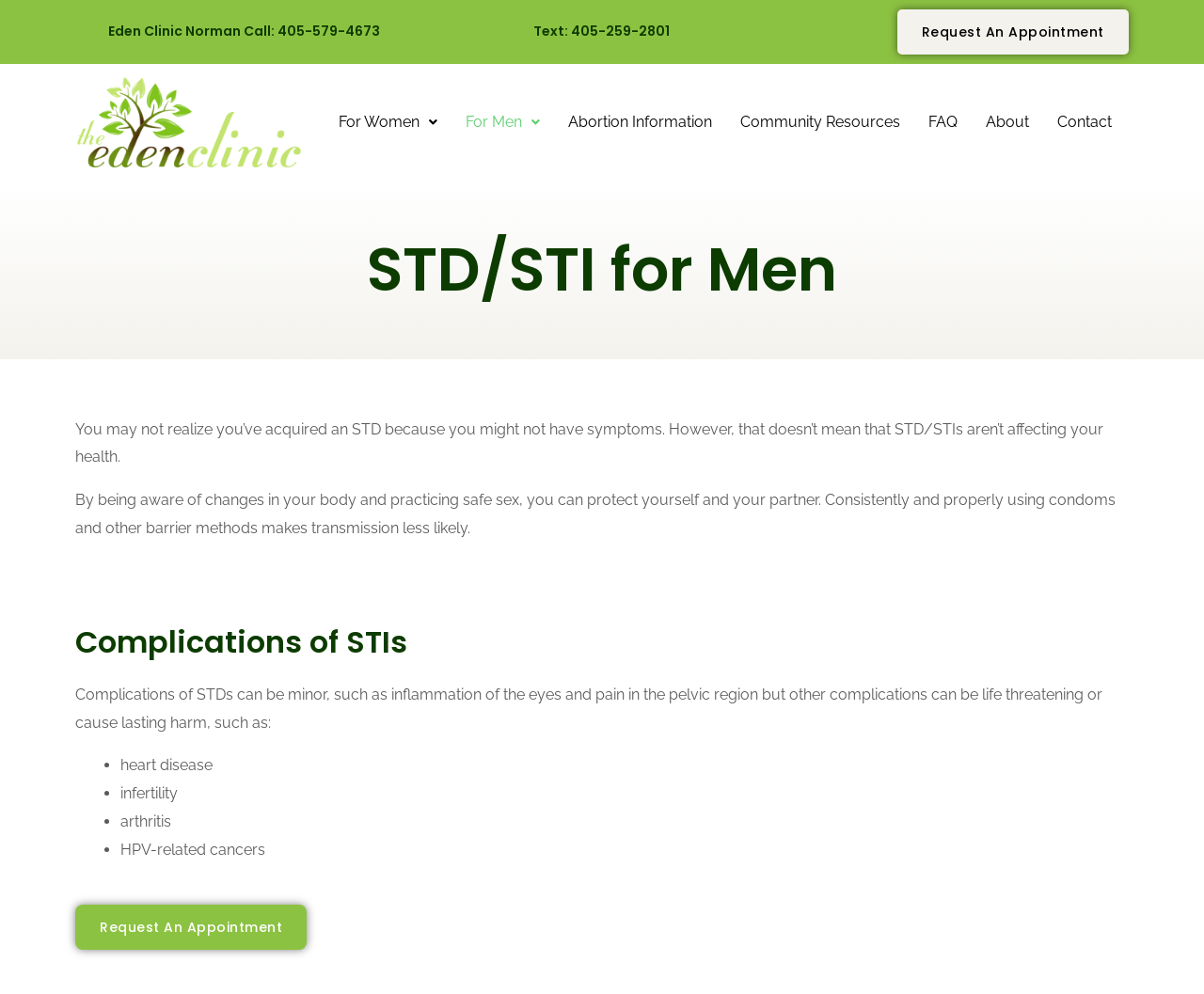Please find and generate the text of the main header of the webpage.

STD/STI for Men